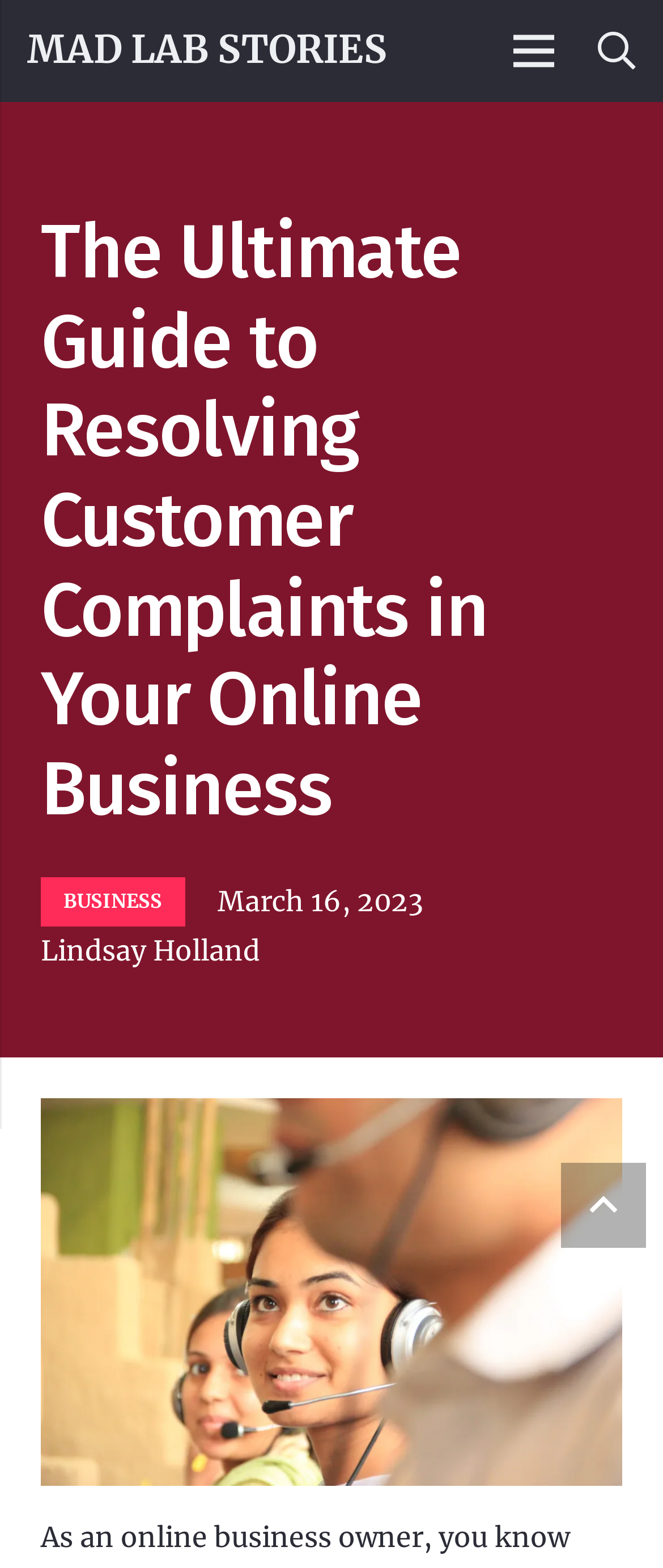What is the author of the article?
Please respond to the question with a detailed and thorough explanation.

By examining the webpage, I found the author's name 'Lindsay Holland' mentioned below the main heading and above the image, which suggests that it is the author of the article.